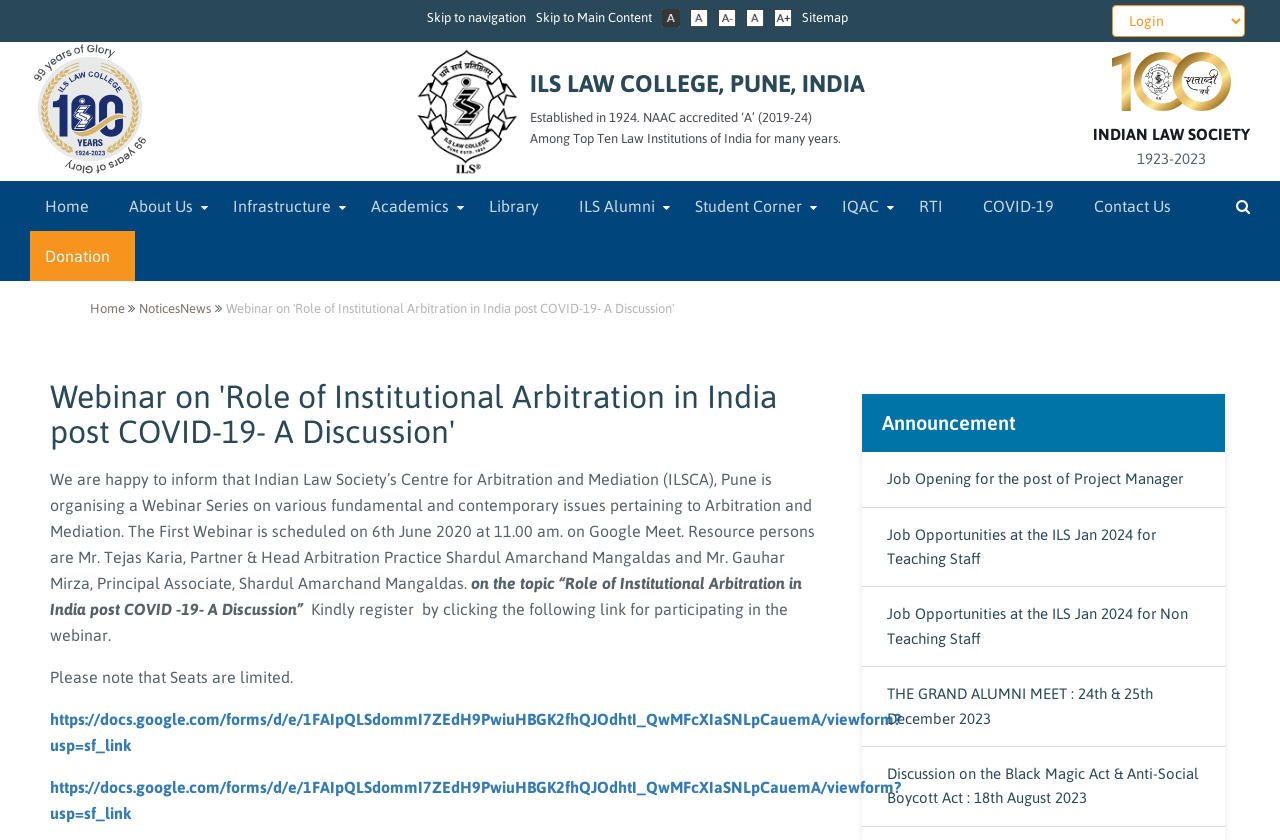Please identify the bounding box coordinates for the region that you need to click to follow this instruction: "Click on the 'CONTACT US' link".

None